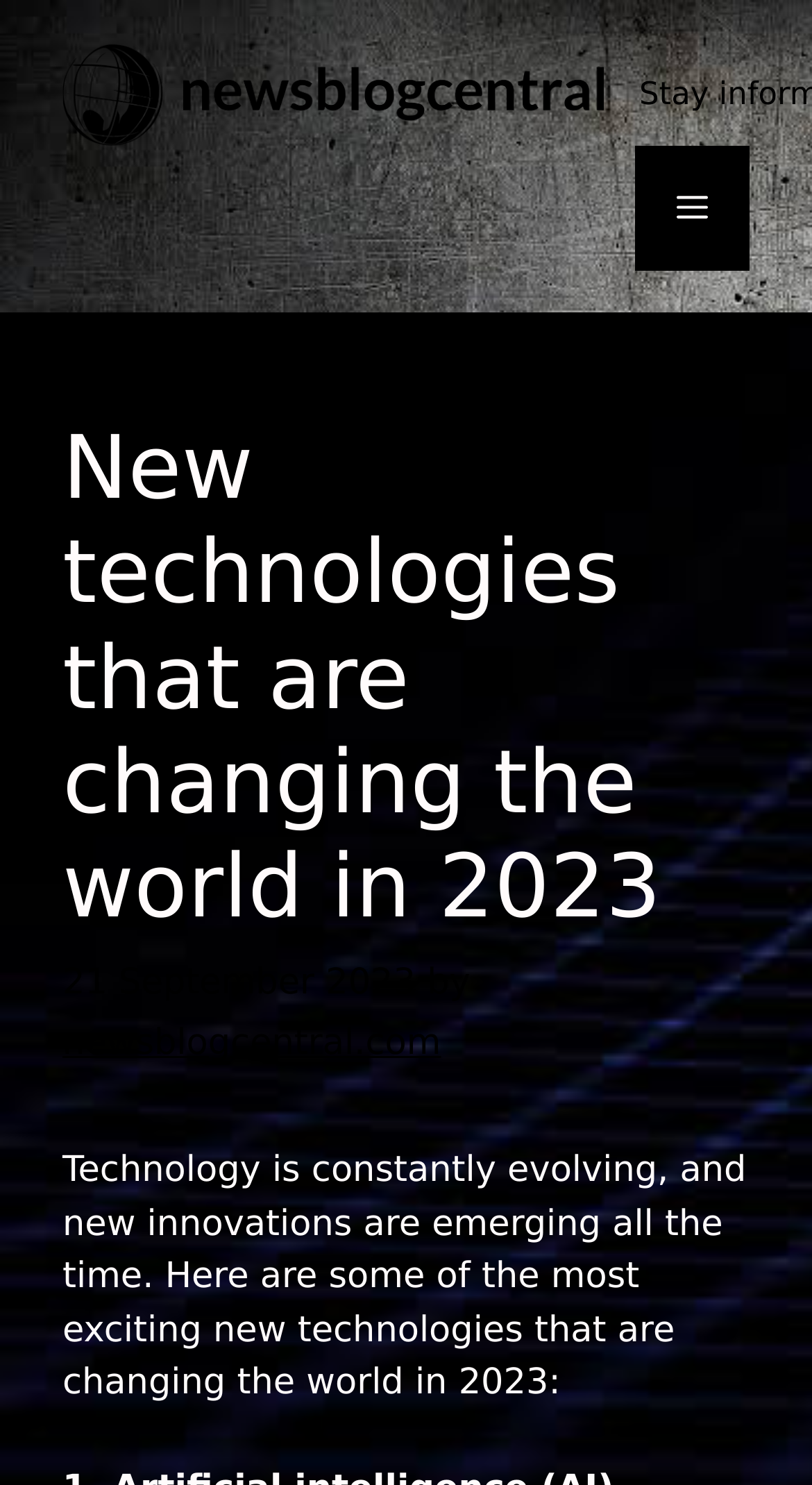Reply to the question with a brief word or phrase: What is the date of the article?

21 September 2023